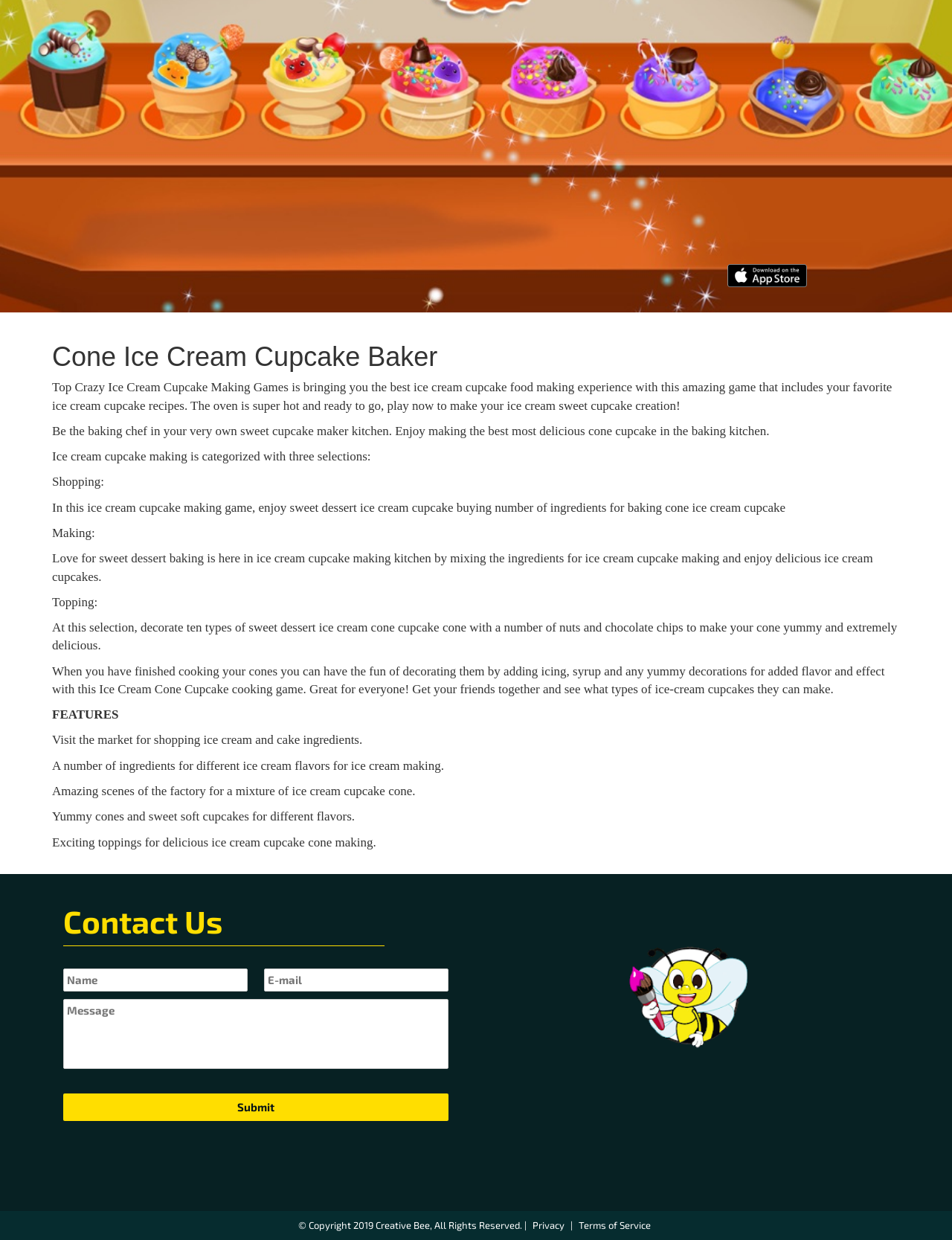Locate and provide the bounding box coordinates for the HTML element that matches this description: "name="Message" placeholder="Message"".

[0.066, 0.806, 0.471, 0.862]